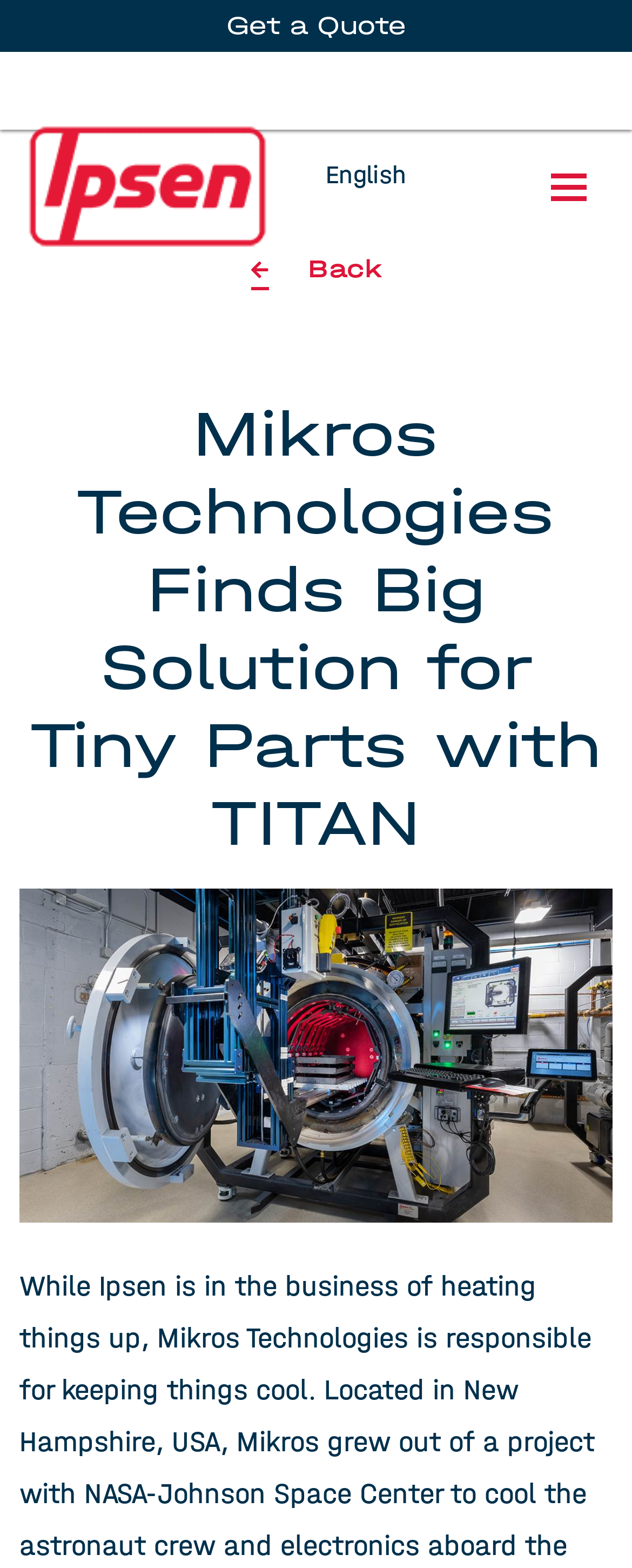Describe all the key features and sections of the webpage thoroughly.

The webpage is about Mikros Technologies' experience with Ipsen's TITAN vacuum furnace, highlighting the benefits of versatility, ease of use, and seamless integration. 

At the top of the page, there is an eyebrow navigation section with a "Get a Quote" link. Below this section, there is a main navigation section with a heading and several links, including one for English language selection. 

To the right of the main navigation section, there is a button that controls a full-screen navigation menu. 

The main content of the page is divided into two sections. The top section contains a header with a back button and a heading that summarizes the content of the page, which is about Mikros Technologies' experience with Ipsen's TITAN vacuum furnace. 

Below the header, there is a large figure that takes up most of the page, containing an image of the Mikros Technologies Ipsen TITAN vacuum furnace.